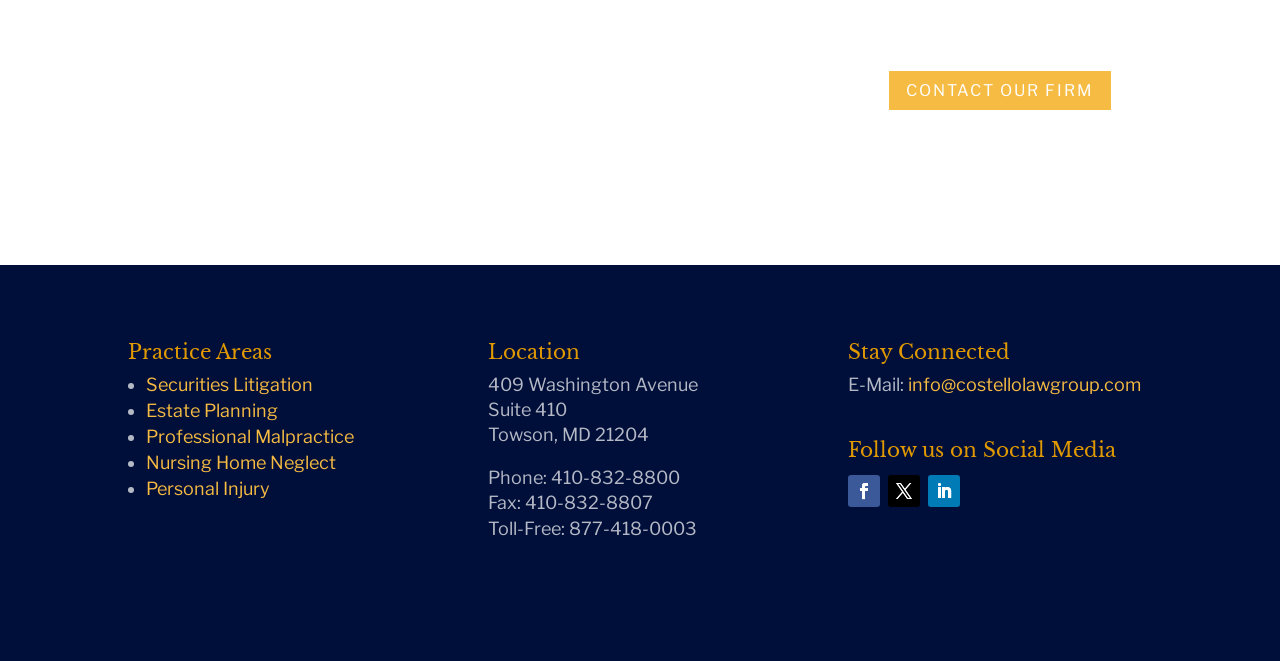Return the bounding box coordinates of the UI element that corresponds to this description: "Follow". The coordinates must be given as four float numbers in the range of 0 and 1, [left, top, right, bottom].

[0.663, 0.719, 0.688, 0.767]